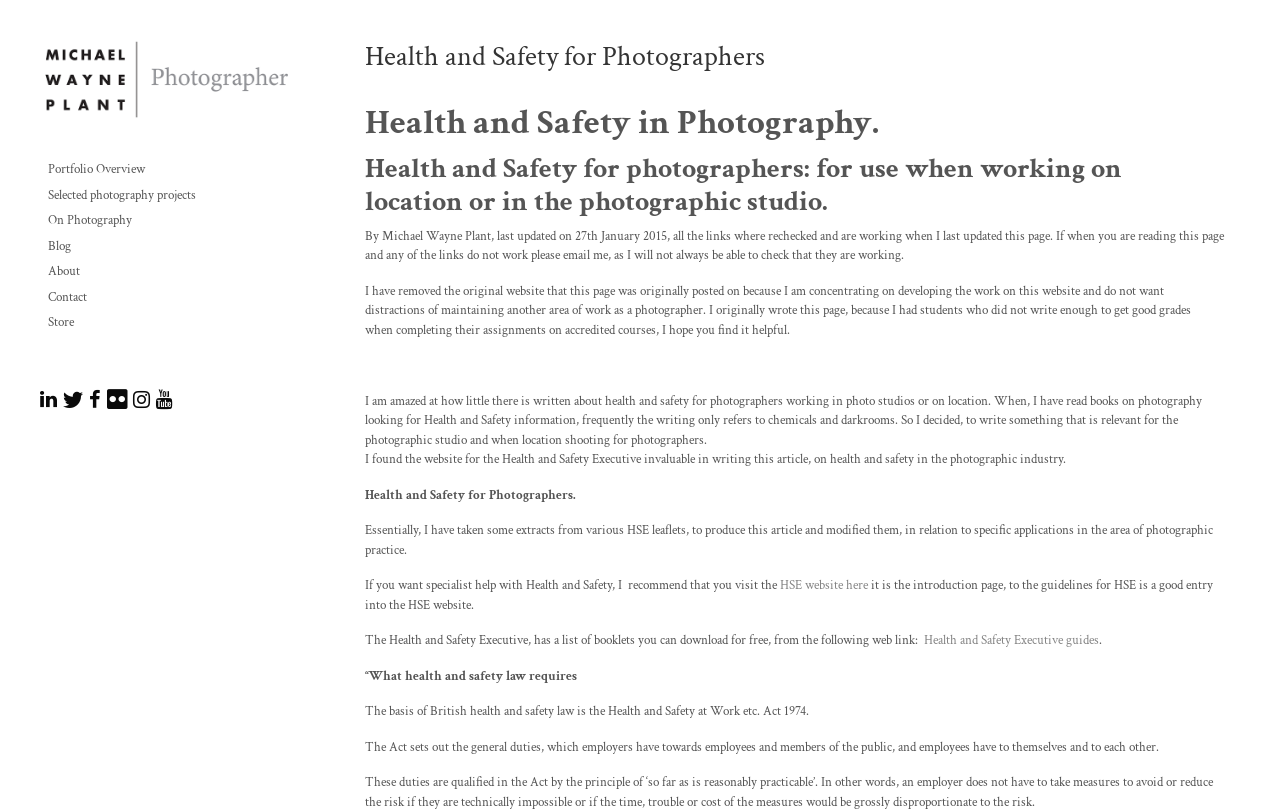With reference to the image, please provide a detailed answer to the following question: What is the main topic of this webpage?

The main topic is clearly stated in the heading 'Health and Safety for Photographers' and also in the introduction section where it is mentioned that the webpage is about health and safety in photography.